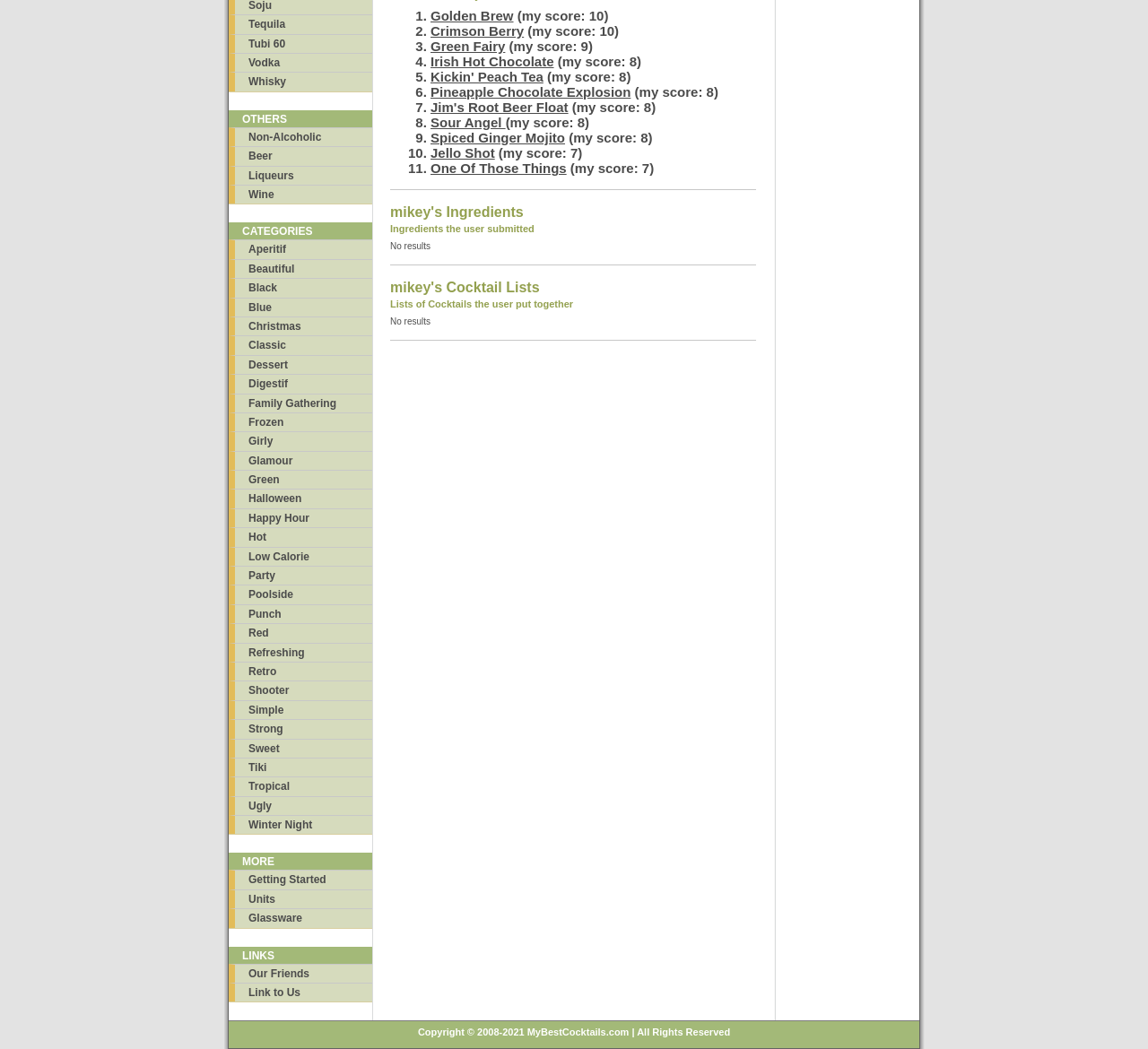Determine the bounding box coordinates for the UI element described. Format the coordinates as (top-left x, top-left y, bottom-right x, bottom-right y) and ensure all values are between 0 and 1. Element description: Irish Hot Chocolate

[0.375, 0.051, 0.482, 0.066]